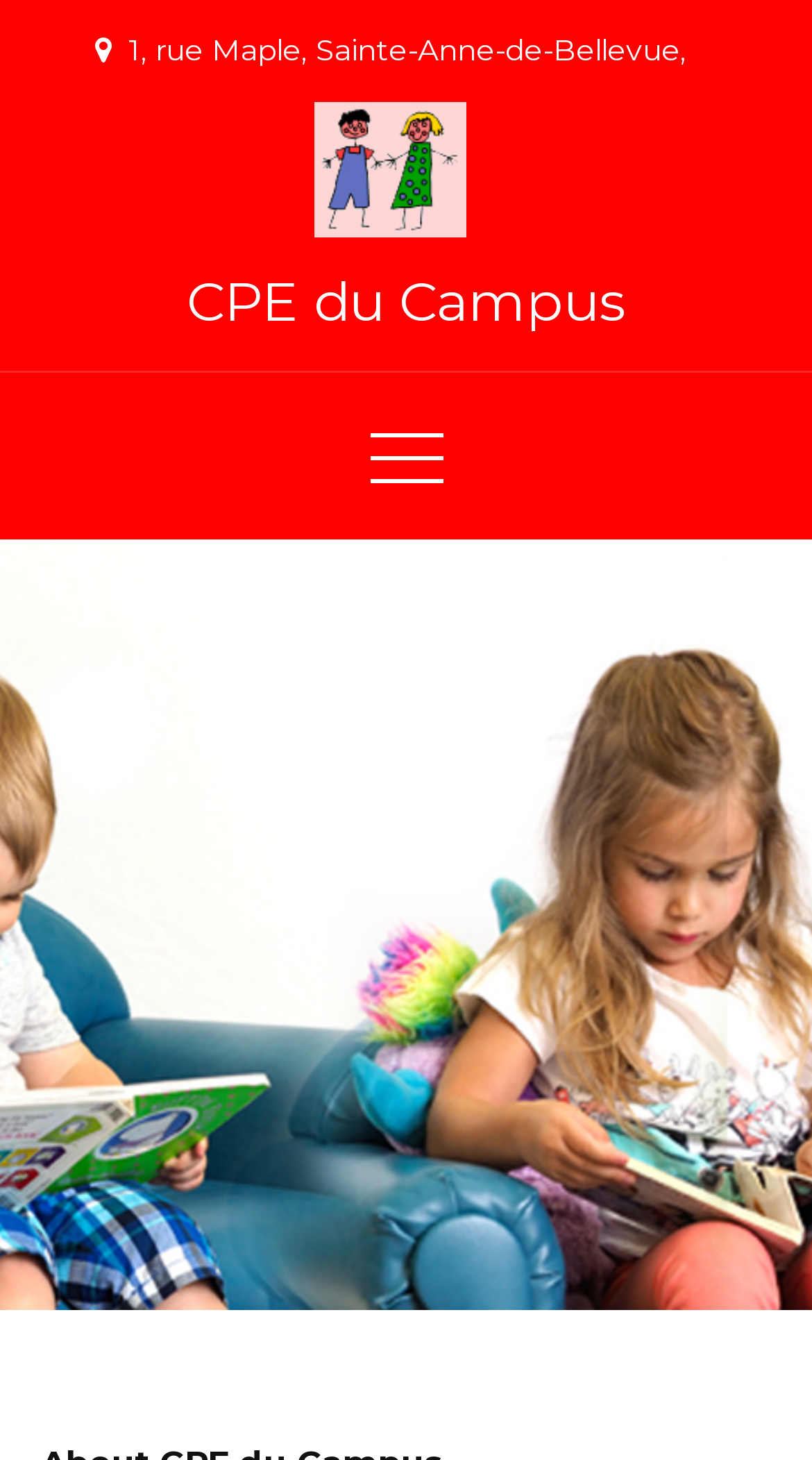Given the description CPE du Campus, predict the bounding box coordinates of the UI element. Ensure the coordinates are in the format (top-left x, top-left y, bottom-right x, bottom-right y) and all values are between 0 and 1.

[0.229, 0.184, 0.771, 0.23]